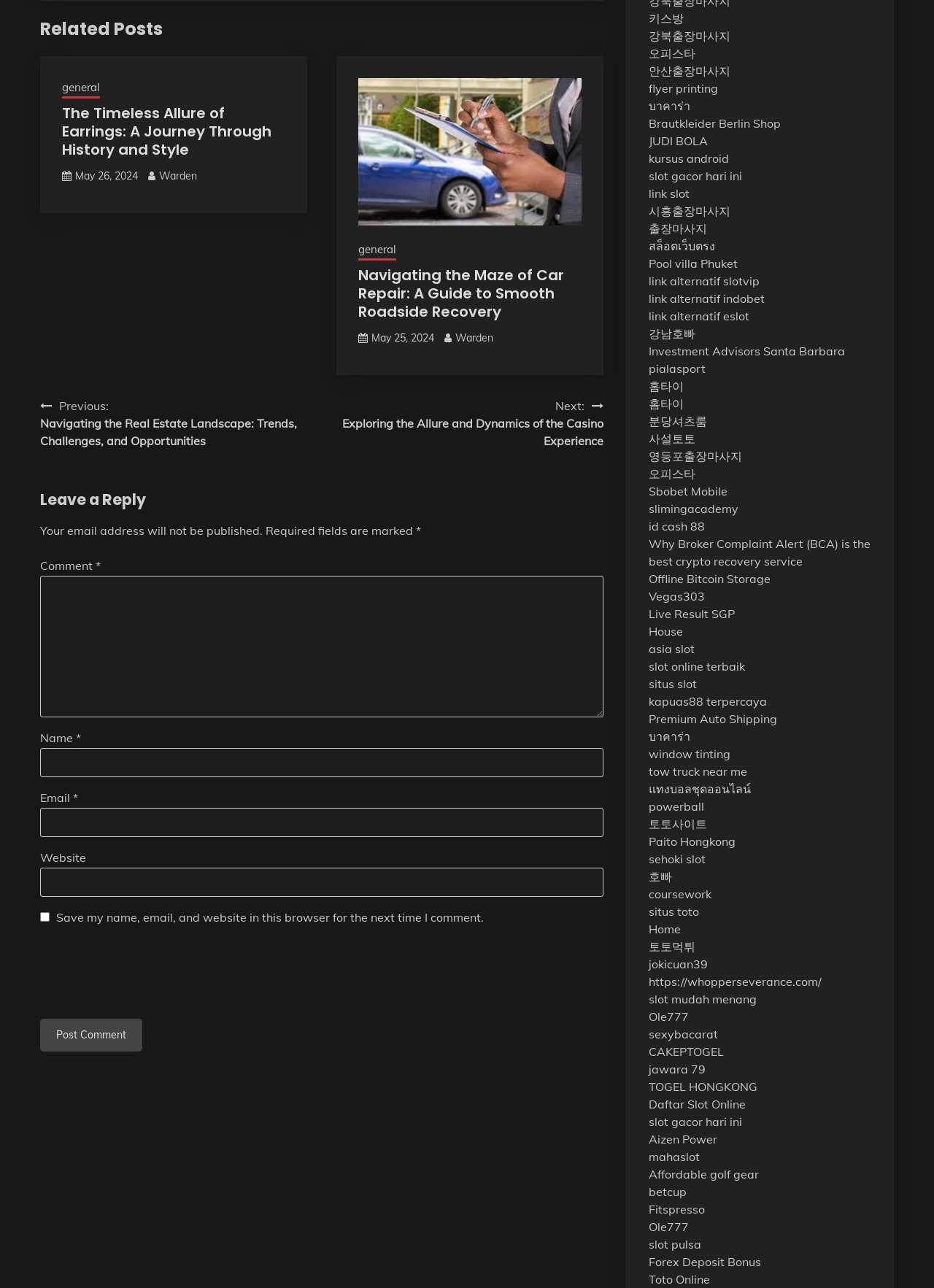Please look at the image and answer the question with a detailed explanation: How many links are present in the 'Posts' navigation section?

I counted the number of link elements present in the 'Posts' navigation section, which are 'Previous: Navigating the Real Estate Landscape: Trends, Challenges, and Opportunities' and 'Next: Exploring the Allure and Dynamics of the Casino Experience'.